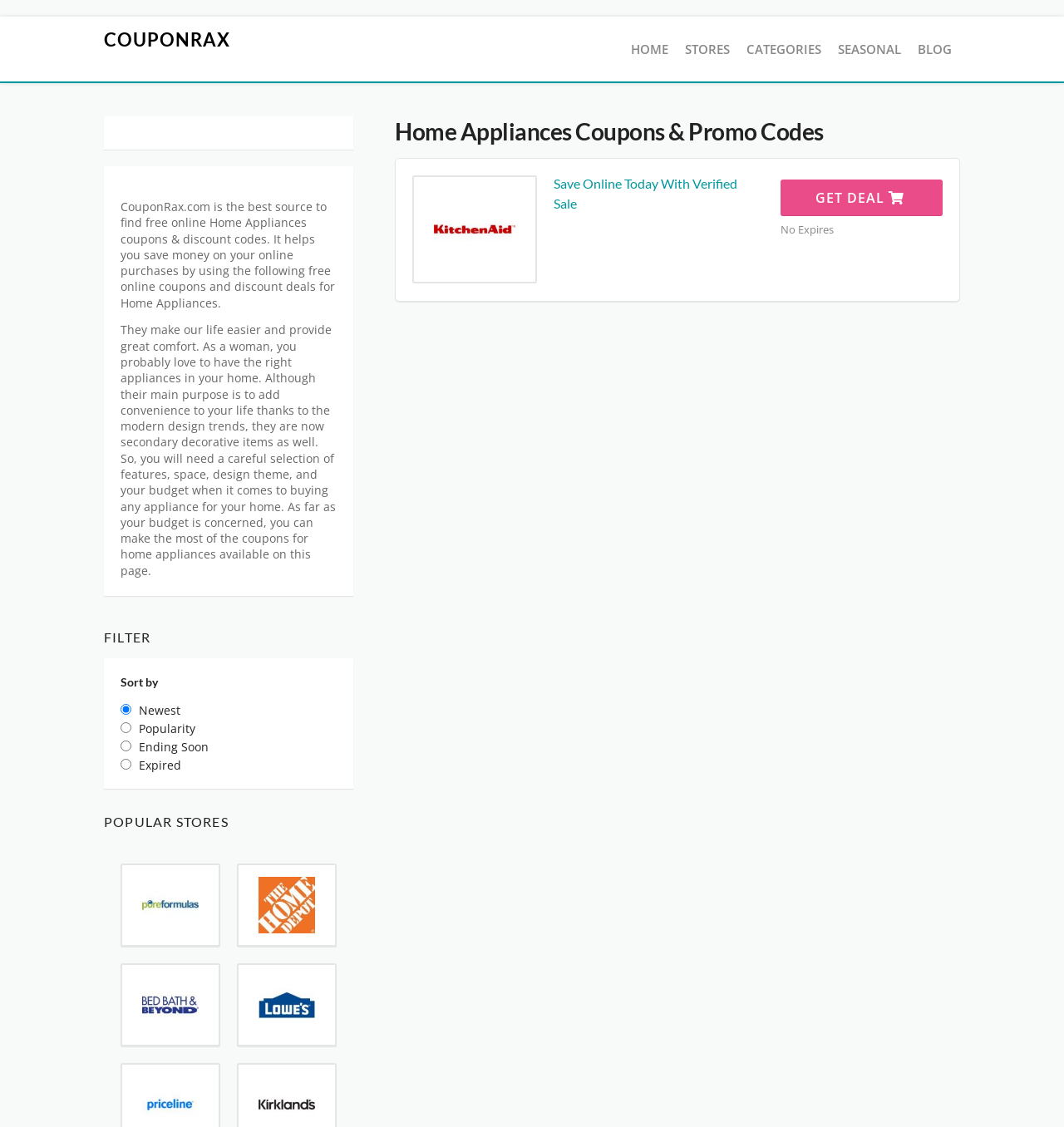Extract the primary headline from the webpage and present its text.

Home Appliances Coupons & Promo Codes